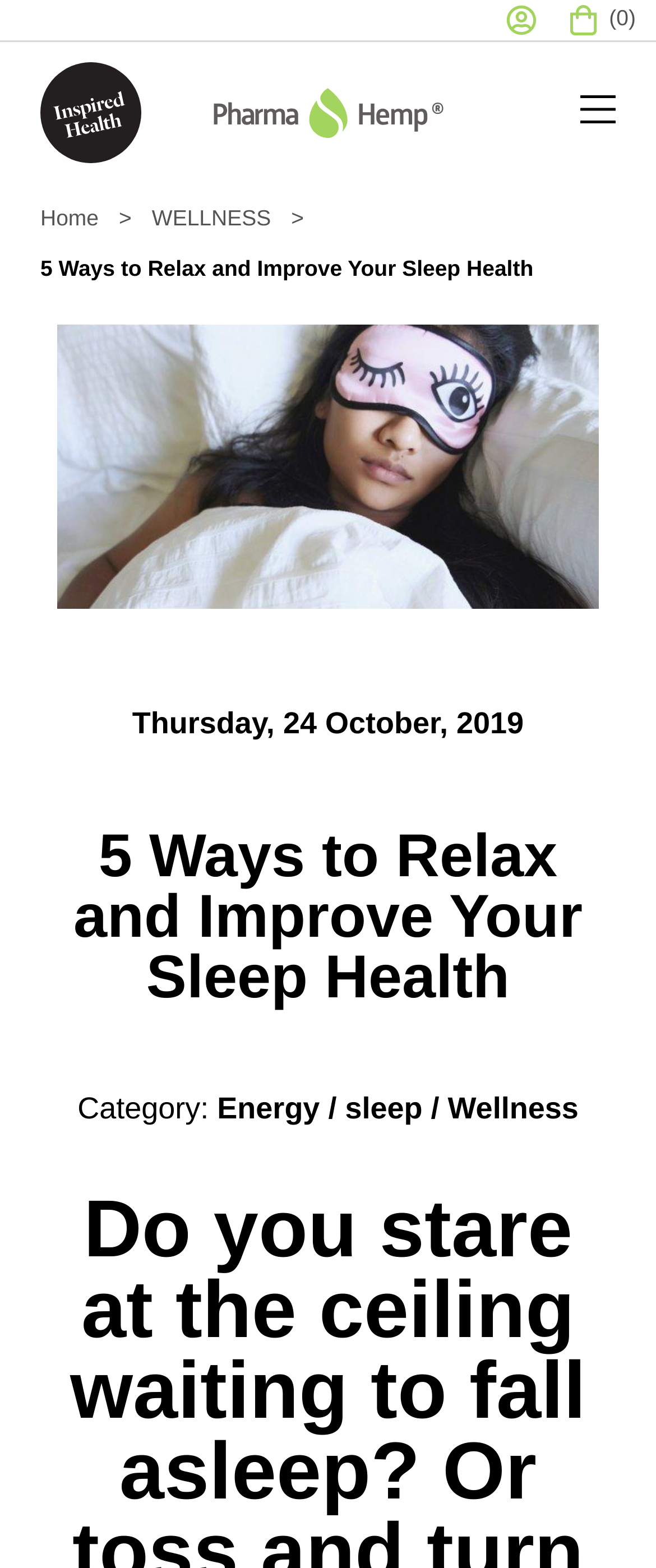What is the logo of the website?
Provide a short answer using one word or a brief phrase based on the image.

roundal-logo